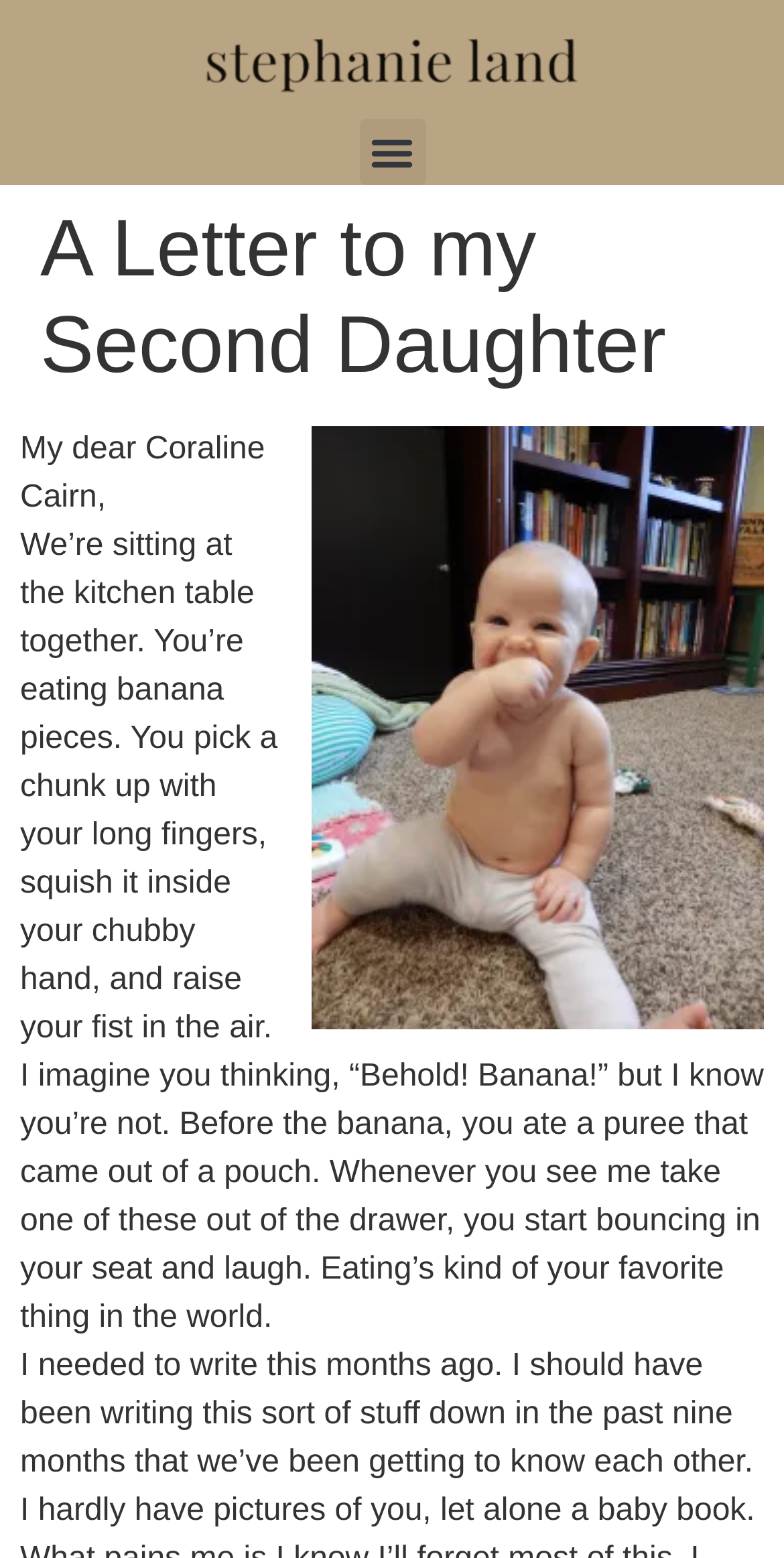What is the daughter's favorite thing?
Look at the webpage screenshot and answer the question with a detailed explanation.

According to the text, eating is kind of the daughter's favorite thing in the world. This is evident from the fact that she starts bouncing in her seat and laughing whenever she sees her mother take out a puree pouch from the drawer.